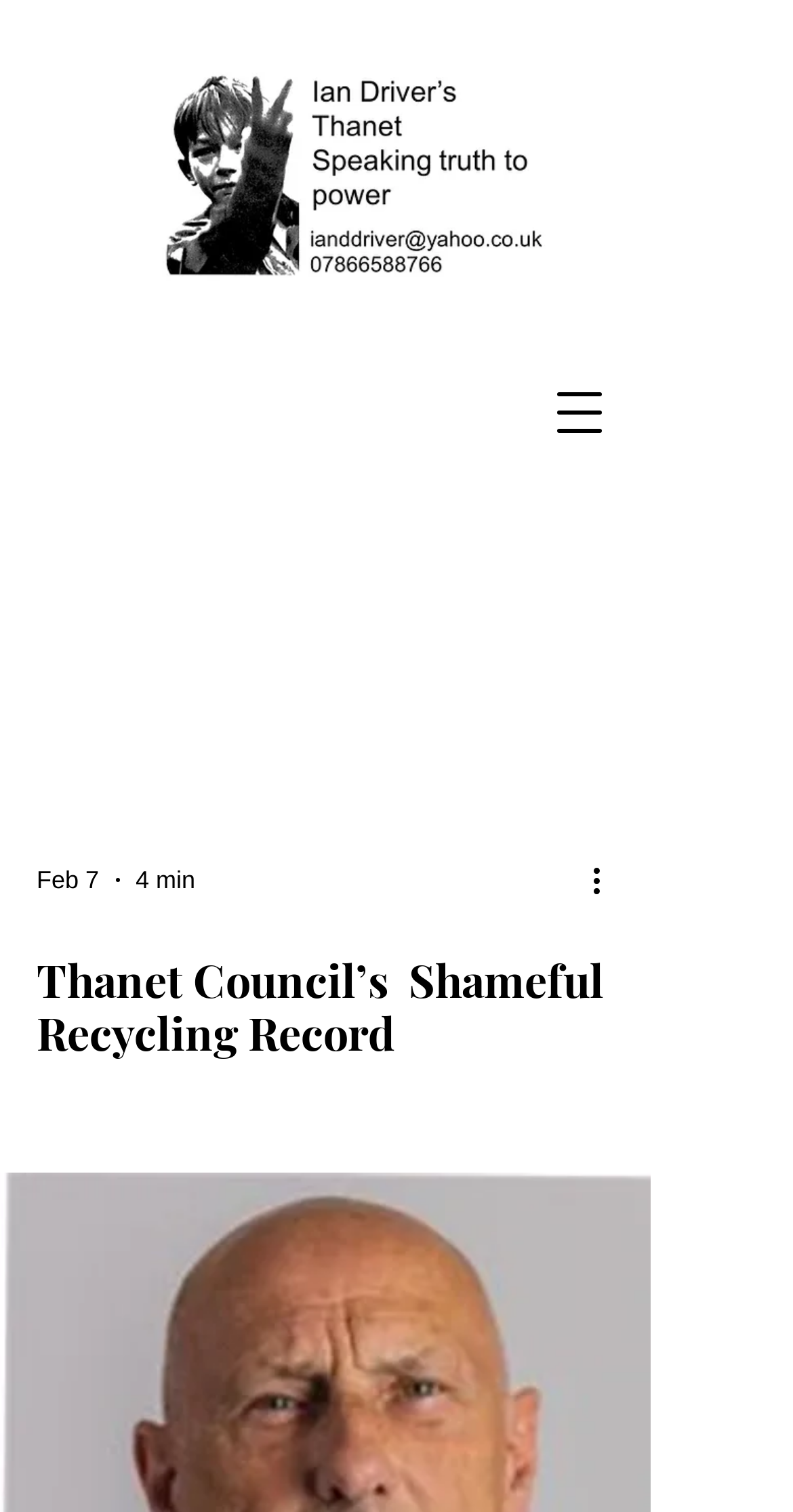Please find the bounding box coordinates in the format (top-left x, top-left y, bottom-right x, bottom-right y) for the given element description. Ensure the coordinates are floating point numbers between 0 and 1. Description: aria-label="Open navigation menu"

[0.667, 0.239, 0.795, 0.306]